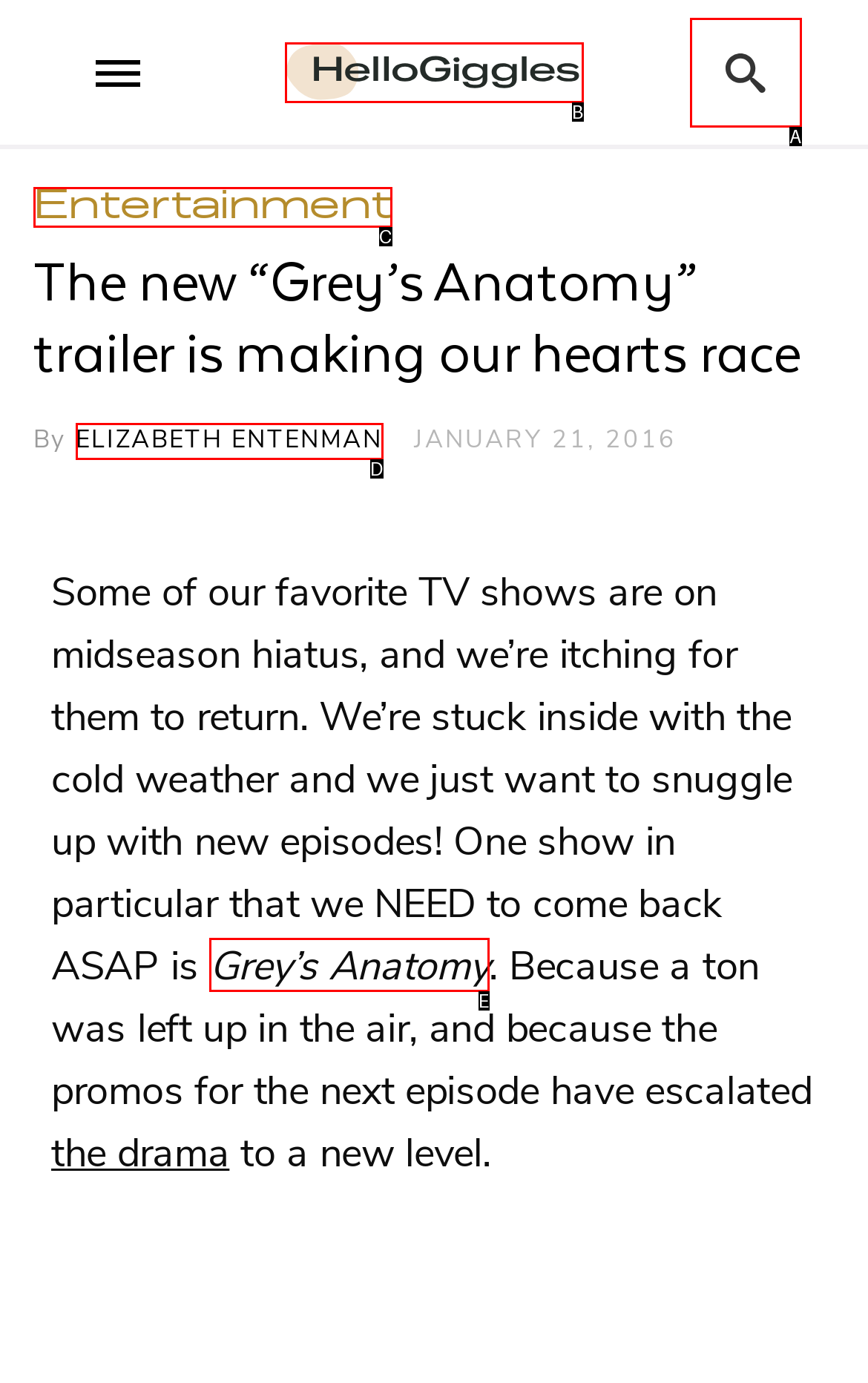Assess the description: Entertainment and select the option that matches. Provide the letter of the chosen option directly from the given choices.

C